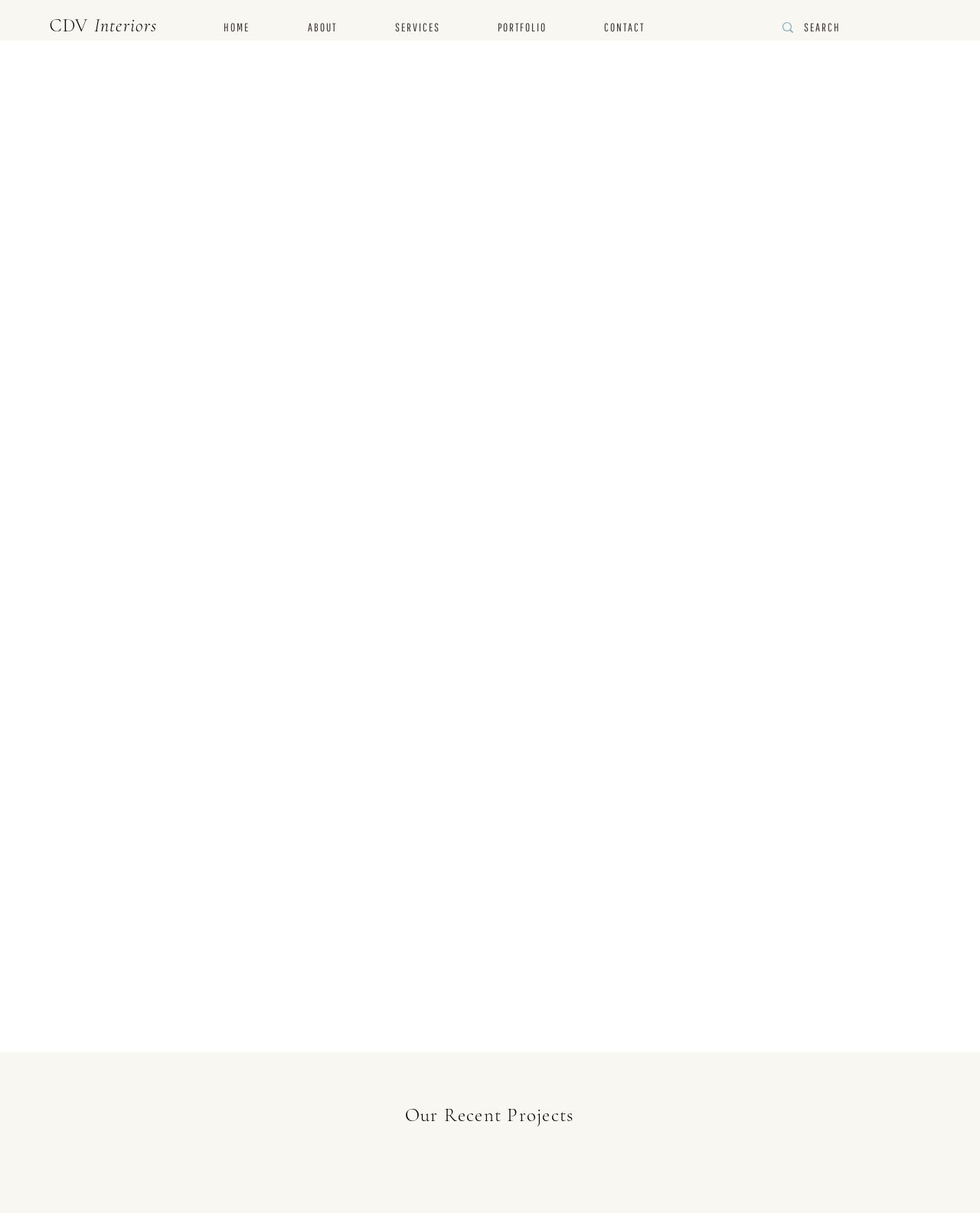What is the purpose of the search box?
Refer to the image and give a detailed response to the question.

I inferred the answer by understanding the context of the search box element, which is typically used to search for content within a website.